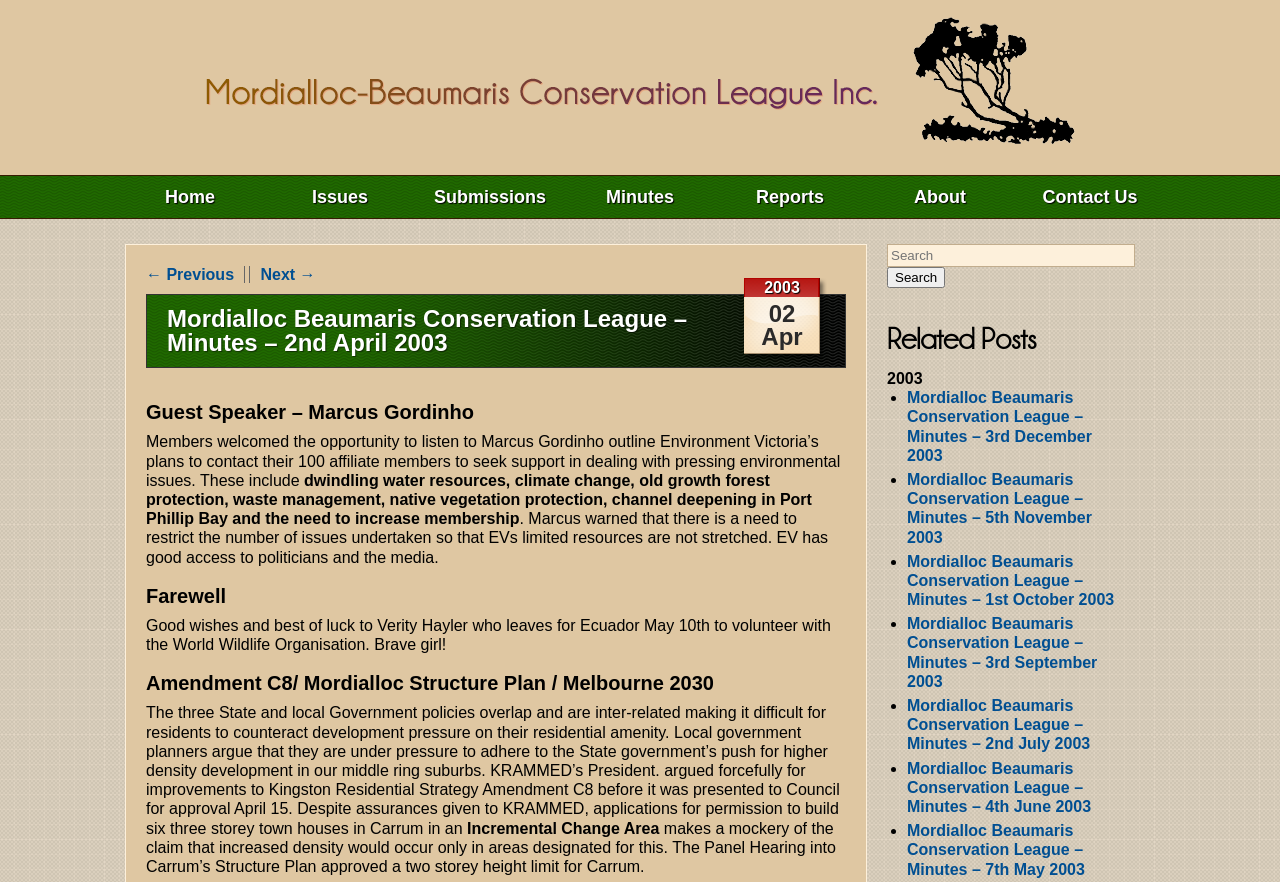Locate the bounding box coordinates for the element described below: "Next →". The coordinates must be four float values between 0 and 1, formatted as [left, top, right, bottom].

[0.204, 0.302, 0.247, 0.321]